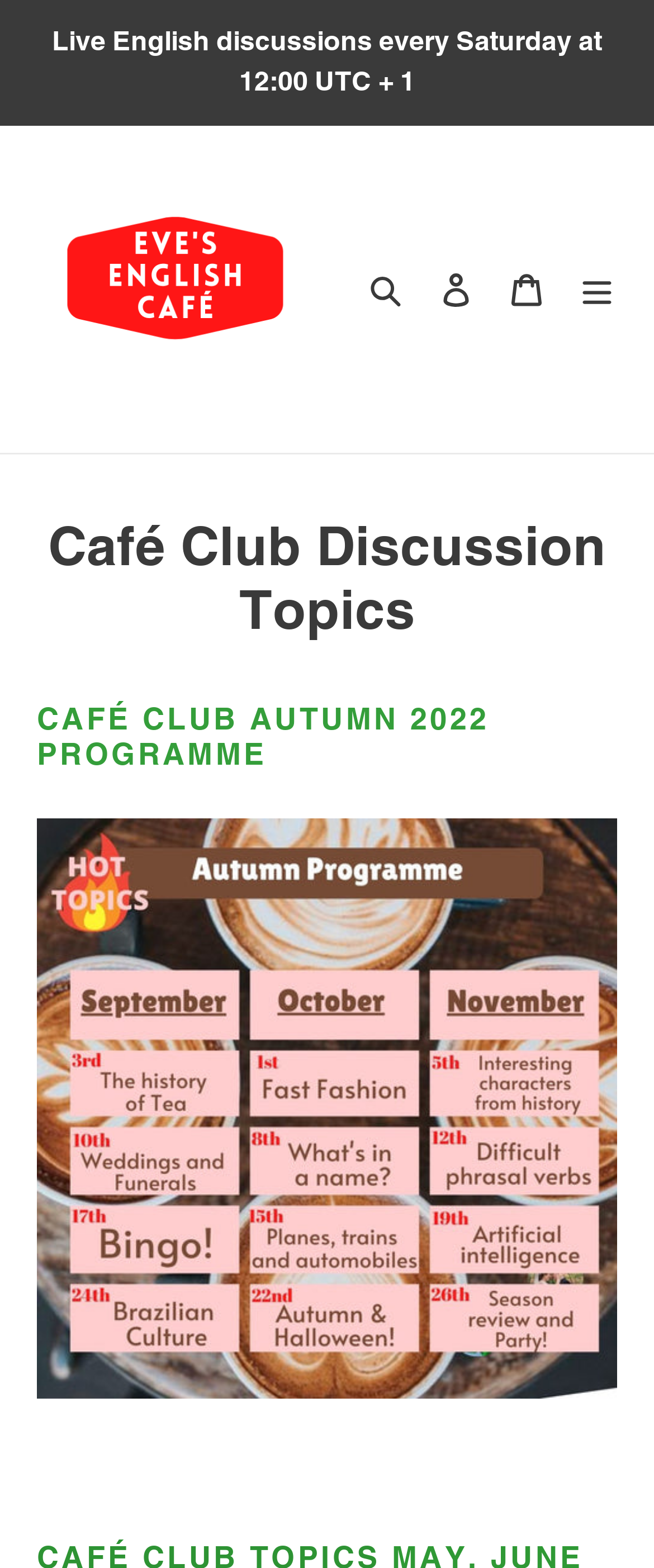By analyzing the image, answer the following question with a detailed response: How many navigation options are available in the top menu?

I found the answer by looking at the button and link elements in the top menu, which include 'Search', 'Log in', 'Cart', and 'Menu'.